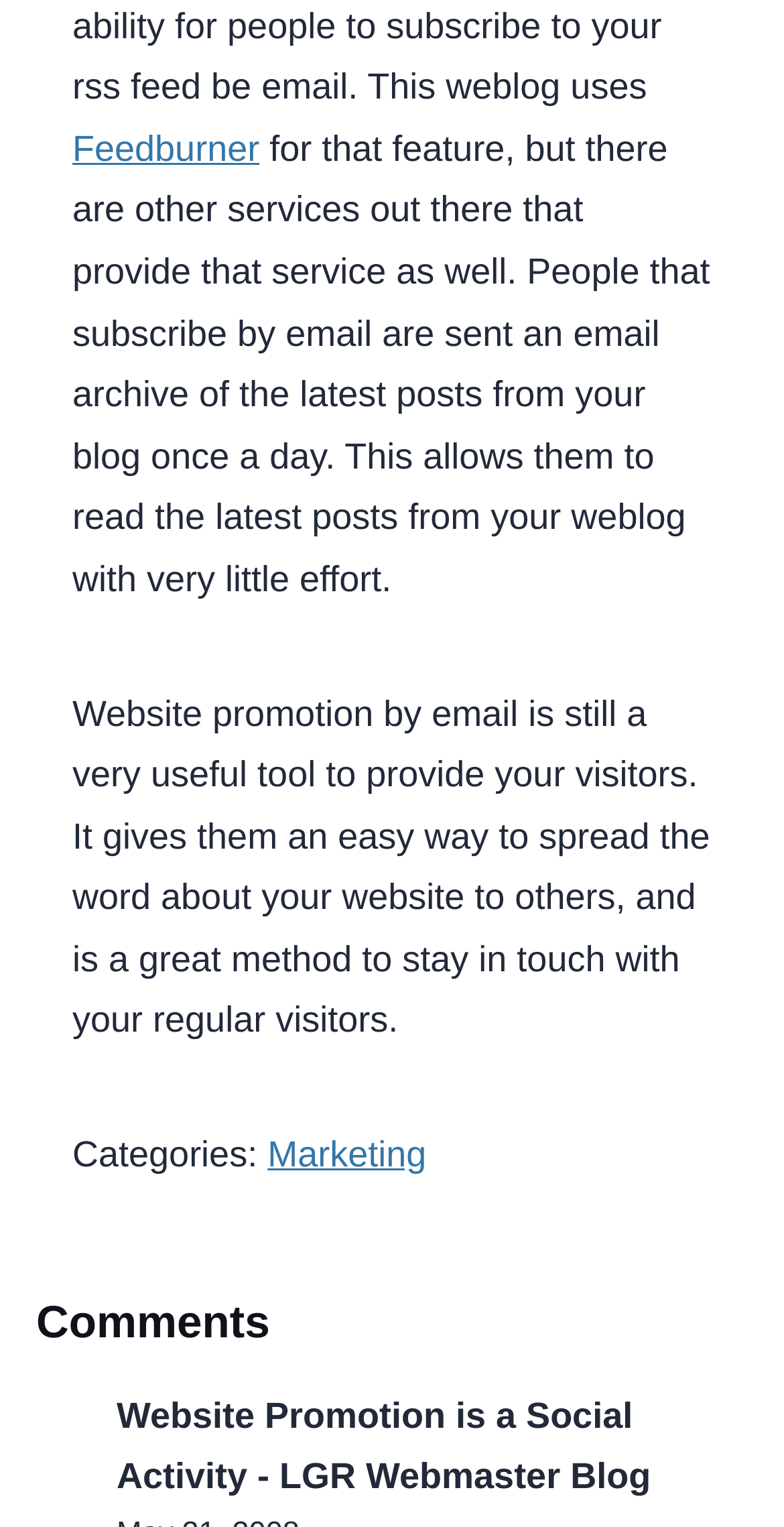How often are email subscribers sent an archive of latest posts?
Answer the question with just one word or phrase using the image.

Once a day